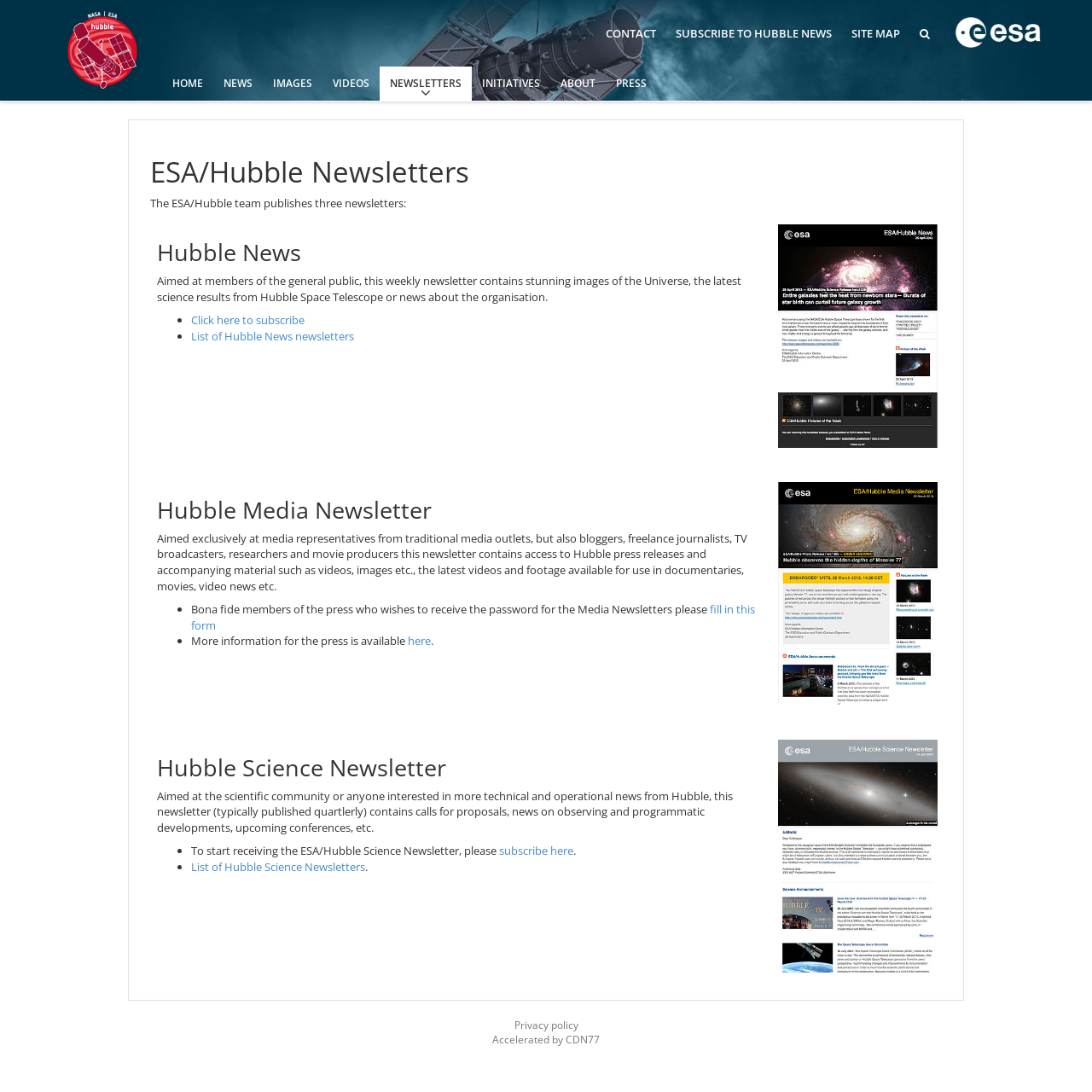Please identify the bounding box coordinates of the element I should click to complete this instruction: 'Subscribe to Hubble News'. The coordinates should be given as four float numbers between 0 and 1, like this: [left, top, right, bottom].

[0.611, 0.016, 0.77, 0.046]